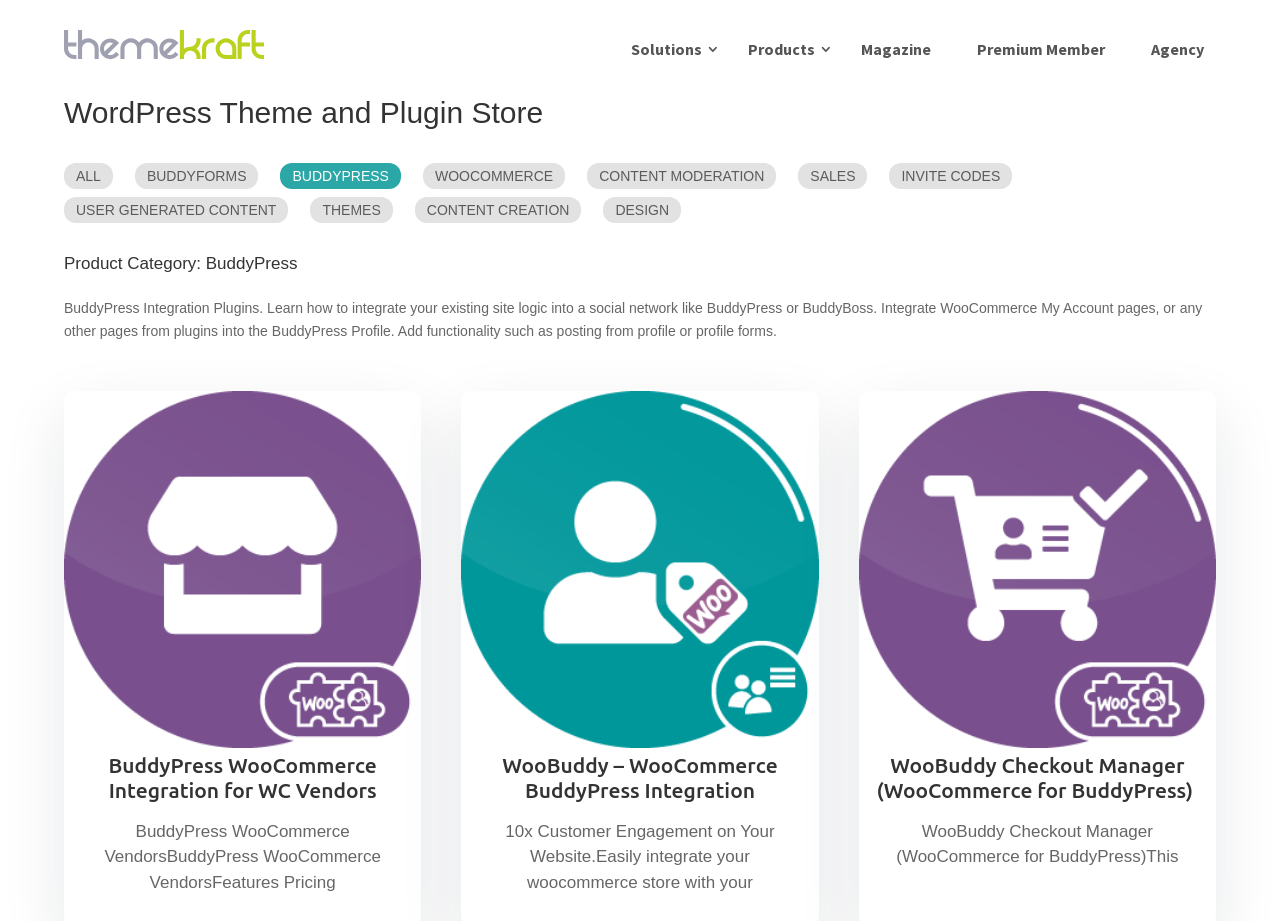Could you indicate the bounding box coordinates of the region to click in order to complete this instruction: "View BuddyPress WooCommerce Integration for WC Vendors".

[0.05, 0.424, 0.329, 0.812]